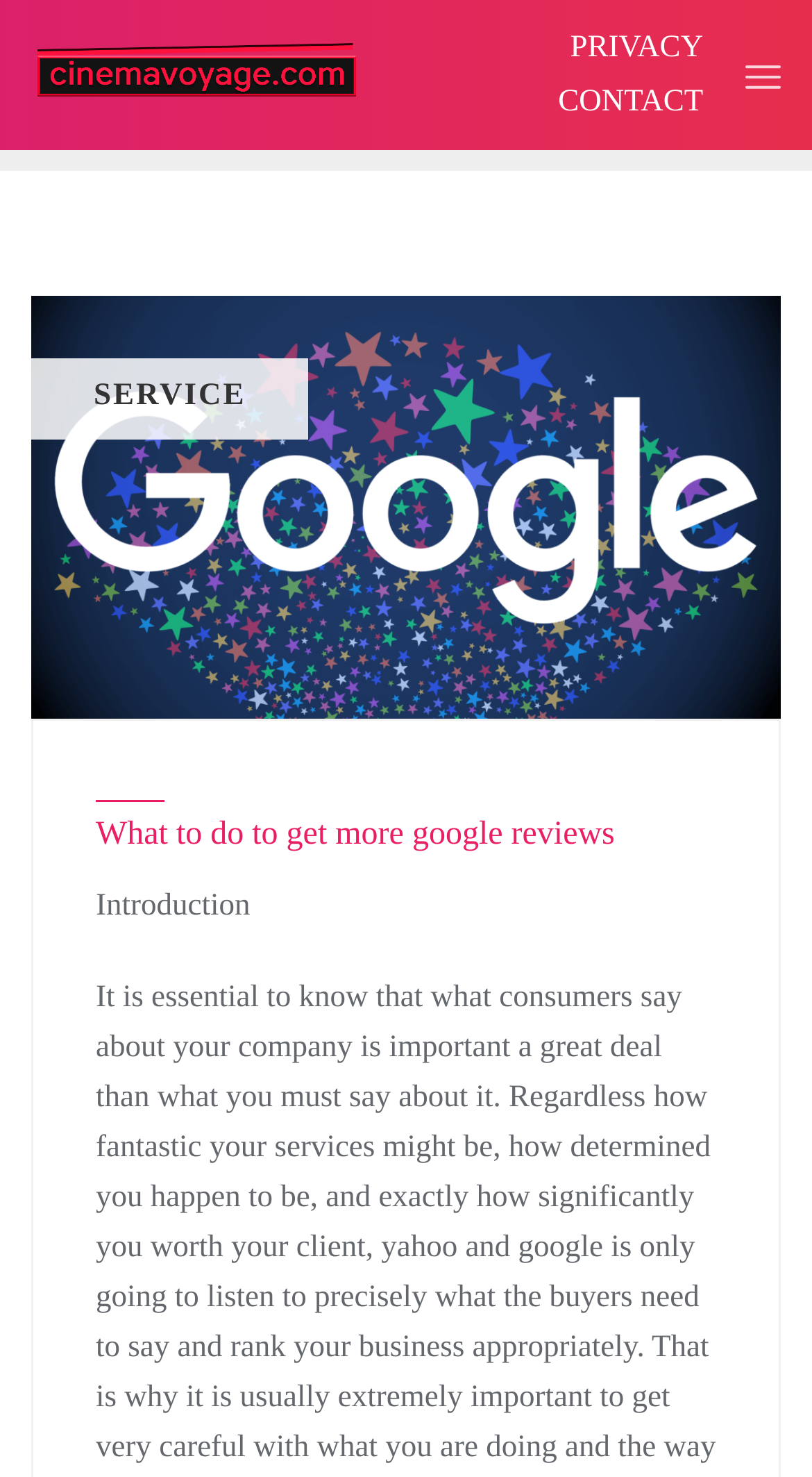How many main navigation links are at the top?
Provide a concise answer using a single word or phrase based on the image.

2